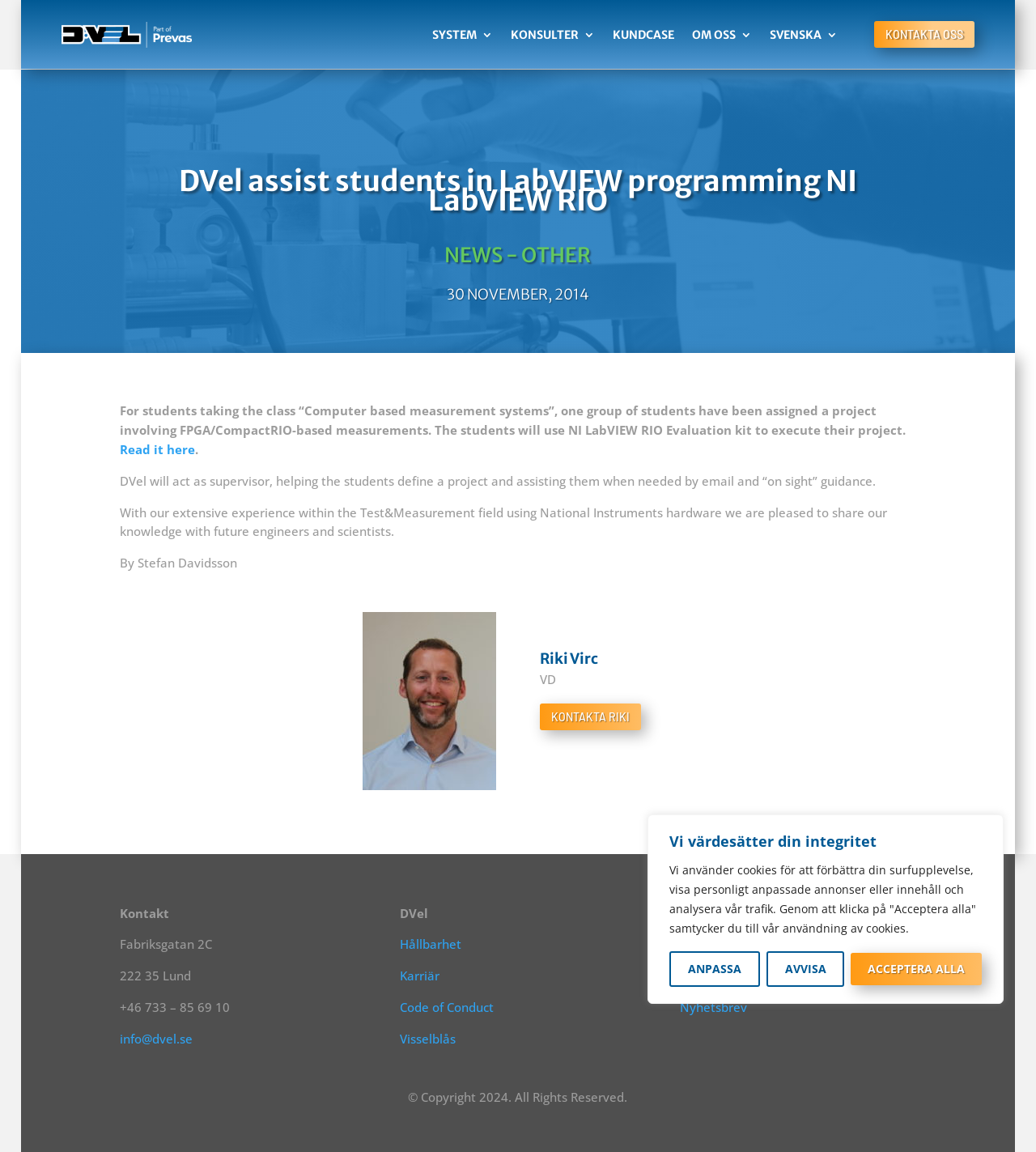Locate the bounding box coordinates of the clickable area needed to fulfill the instruction: "Read the news article".

[0.116, 0.383, 0.189, 0.397]